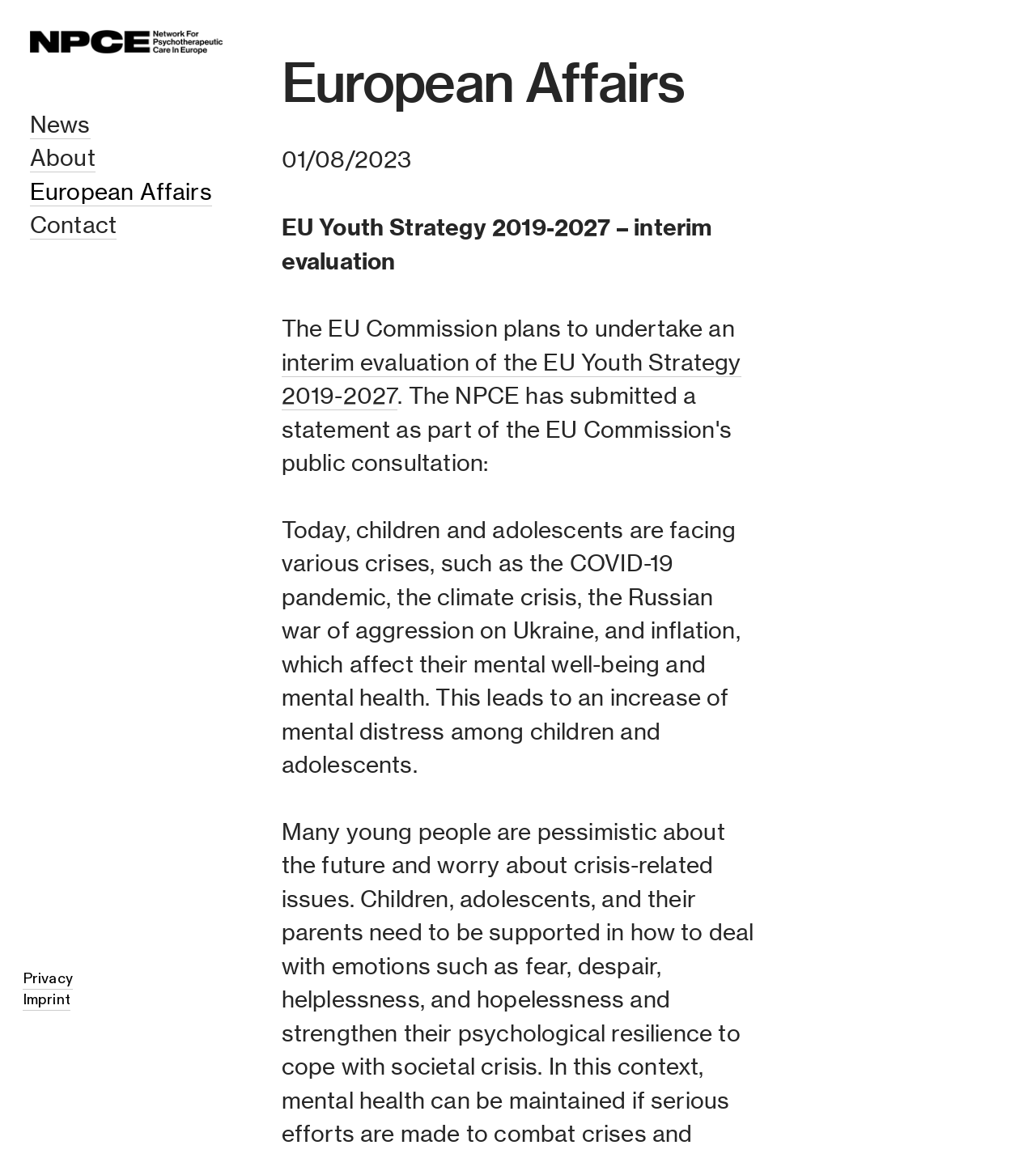Please look at the image and answer the question with a detailed explanation: What is the topic of the article?

I read the static text elements and found that the article is about the EU Youth Strategy 2019-2027 and its interim evaluation.